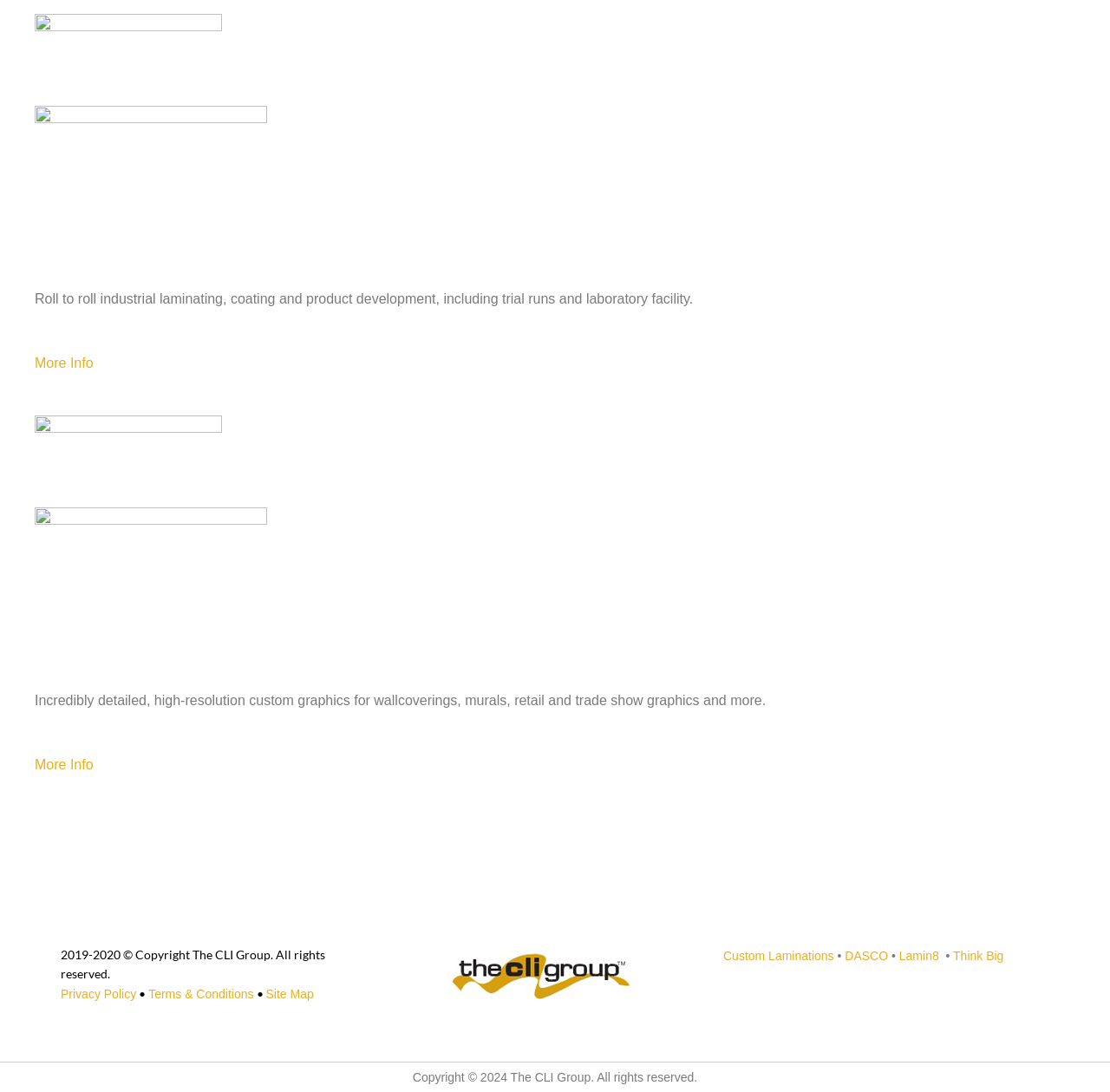Show the bounding box coordinates of the region that should be clicked to follow the instruction: "Click the SEND button."

None